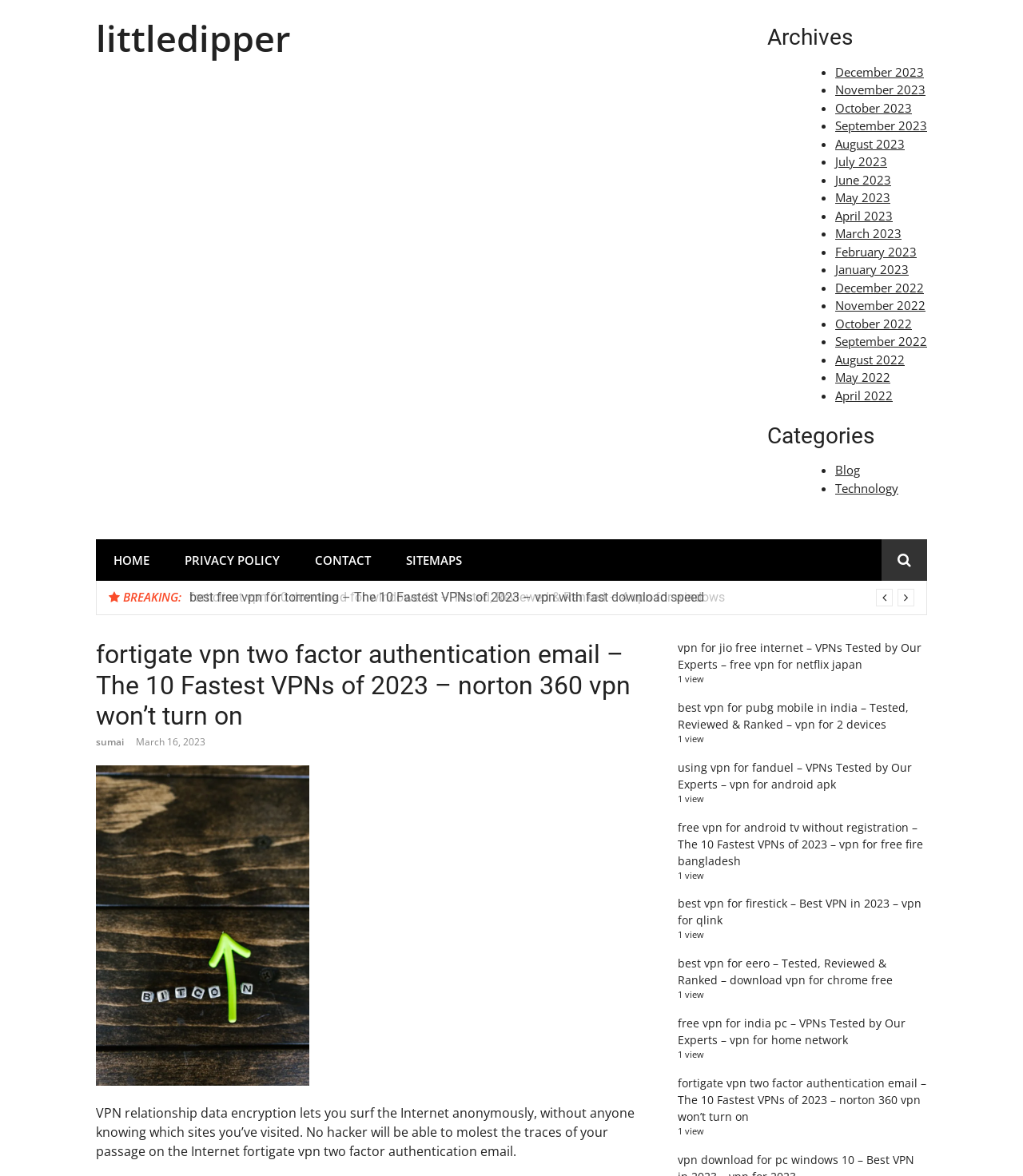Highlight the bounding box coordinates of the element that should be clicked to carry out the following instruction: "Click on the 'HOME' link". The coordinates must be given as four float numbers ranging from 0 to 1, i.e., [left, top, right, bottom].

[0.094, 0.458, 0.163, 0.494]